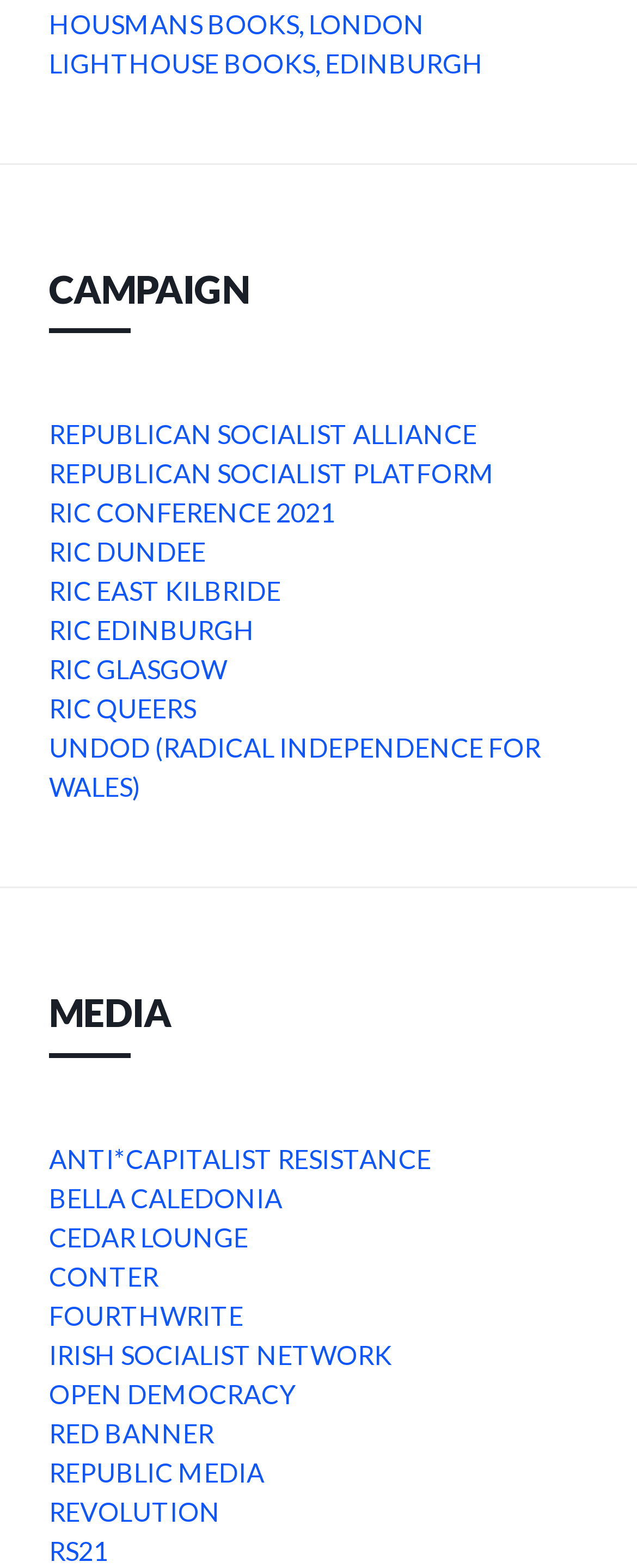Locate the coordinates of the bounding box for the clickable region that fulfills this instruction: "go to RIC EDINBURGH".

[0.077, 0.39, 0.4, 0.414]